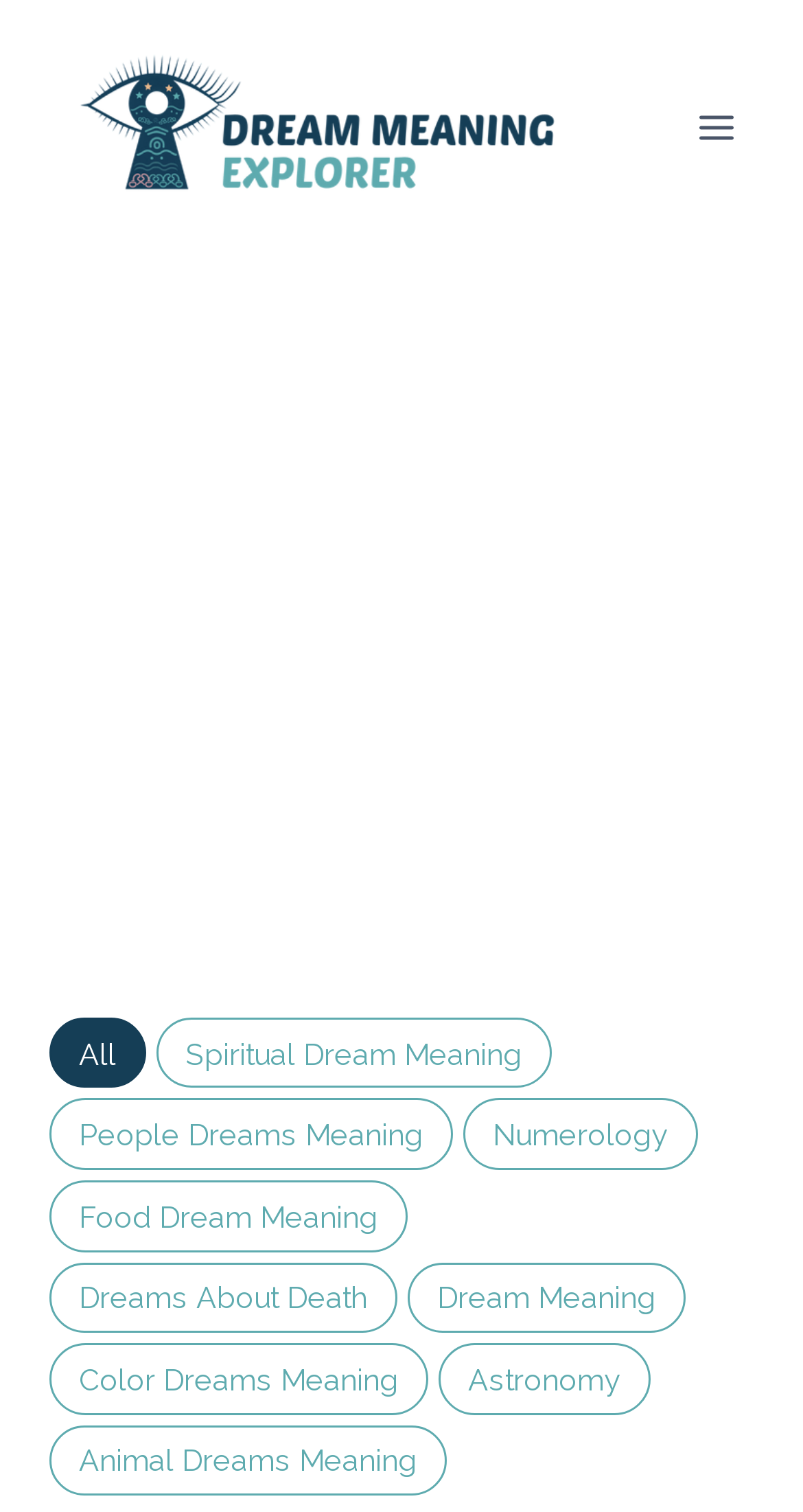Please specify the bounding box coordinates for the clickable region that will help you carry out the instruction: "Explore People Dreams Meaning".

[0.062, 0.727, 0.564, 0.774]